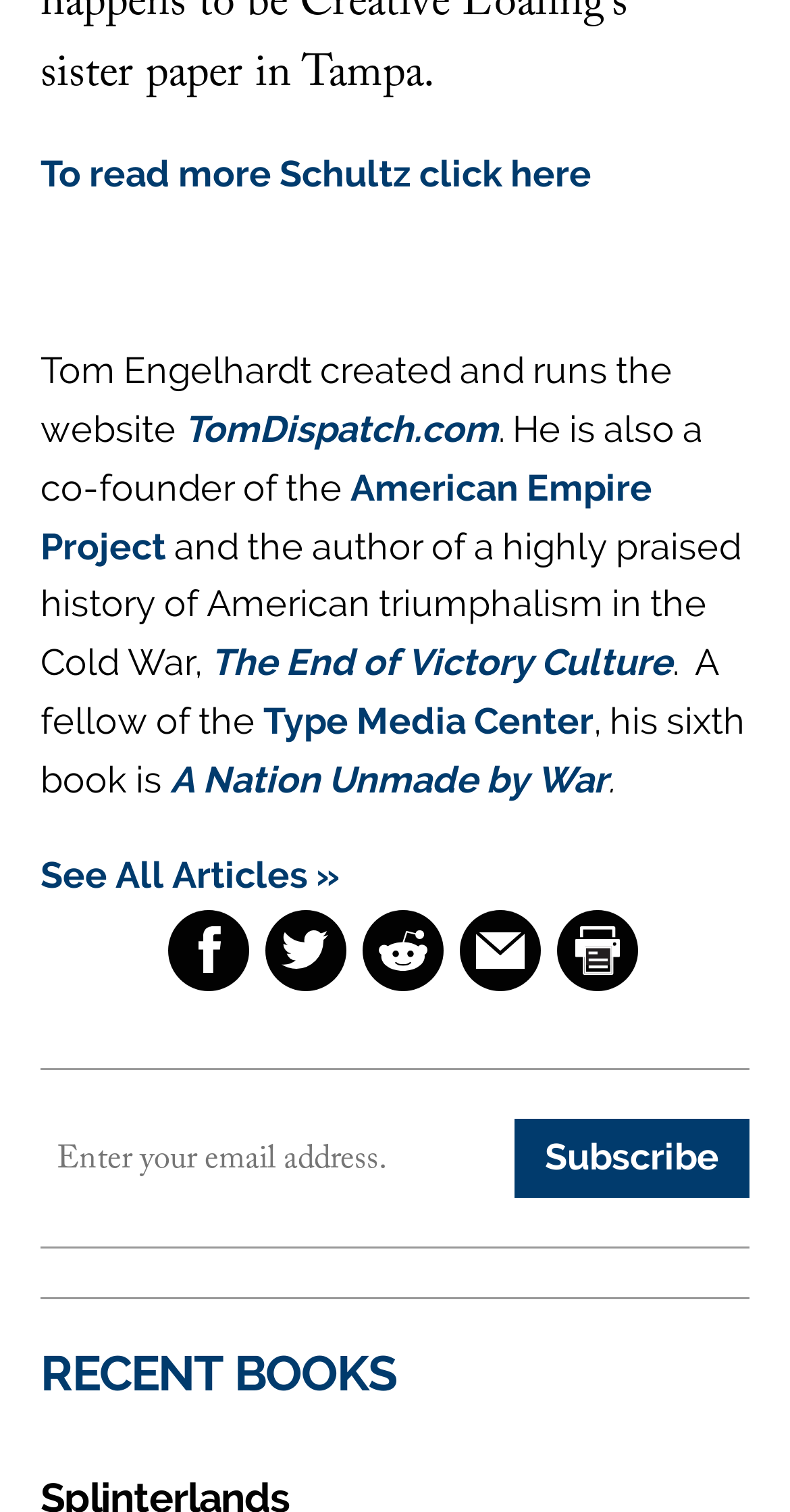Please locate the bounding box coordinates of the region I need to click to follow this instruction: "Click the link 'TomDispatch.com'".

[0.233, 0.269, 0.631, 0.3]